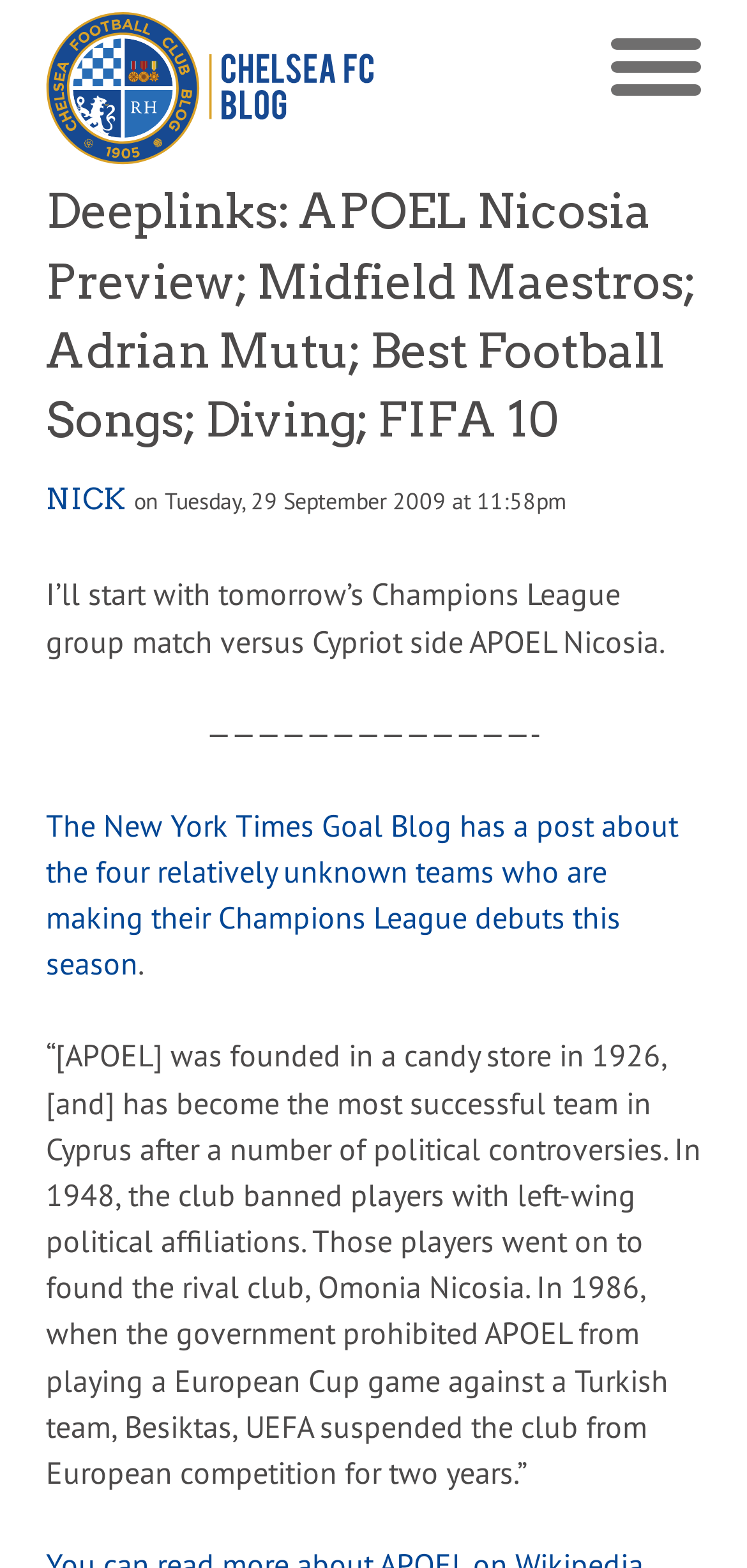What is the name of the football team being previewed?
Based on the screenshot, provide a one-word or short-phrase response.

APOEL Nicosia